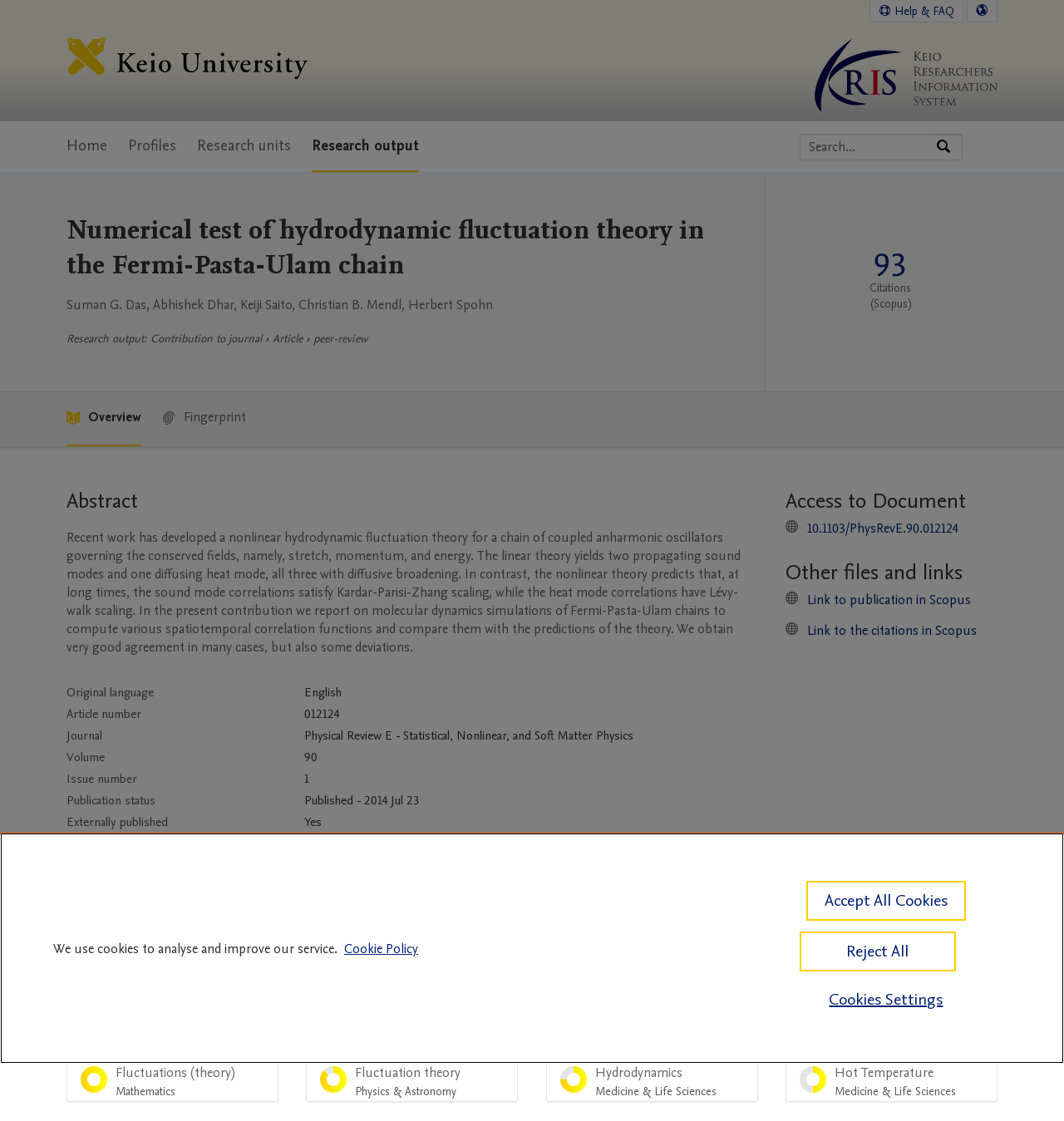What is the publication status?
Provide a detailed and extensive answer to the question.

The publication status can be found in the table under the 'Publication metrics section' where it is mentioned as 'Published - 2014 Jul 23'.